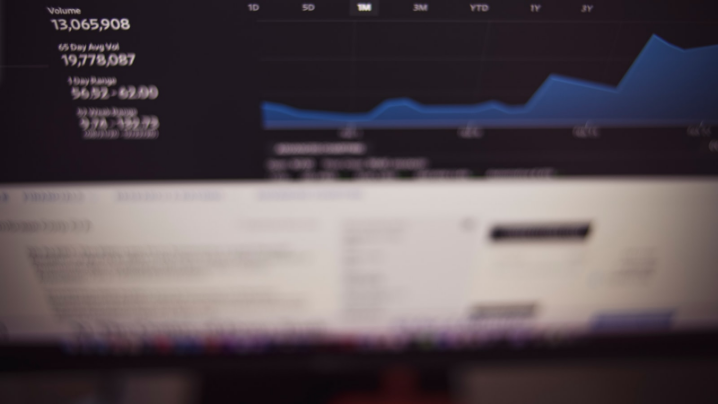Describe every important feature and element in the image comprehensively.

The image depicts a blurred view of a financial chart or stock performance analysis displayed on a computer screen. Key metrics visible include a trading volume of 13,065,908 alongside a 65-day average volume of 19,778,987. The chart shows a graphical representation of data trends over a specified period, indicated by fluctuating blue lines suggesting changes in values. Additional details include a price range with specific figures, highlighting market performance metrics, likely relating to trading or investment analysis. The overall layout suggests a focus on evaluating stock performance, which is essential for informed decision-making in financial contexts.